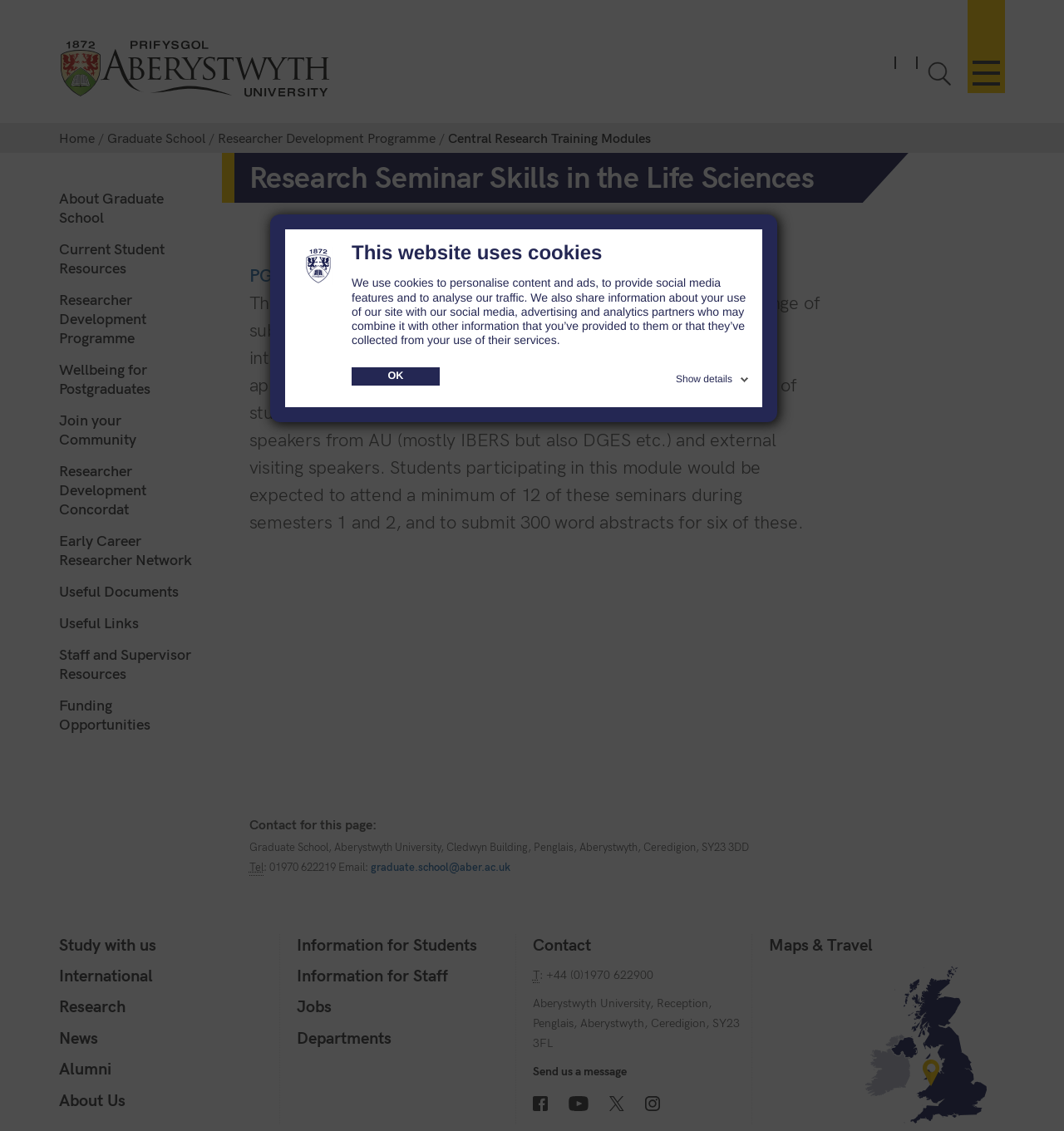What is the name of the research programme mentioned on the webpage?
Please provide a comprehensive answer to the question based on the webpage screenshot.

I found the answer by looking at the links on the left-hand side of the webpage, which include a link to the Researcher Development Programme.